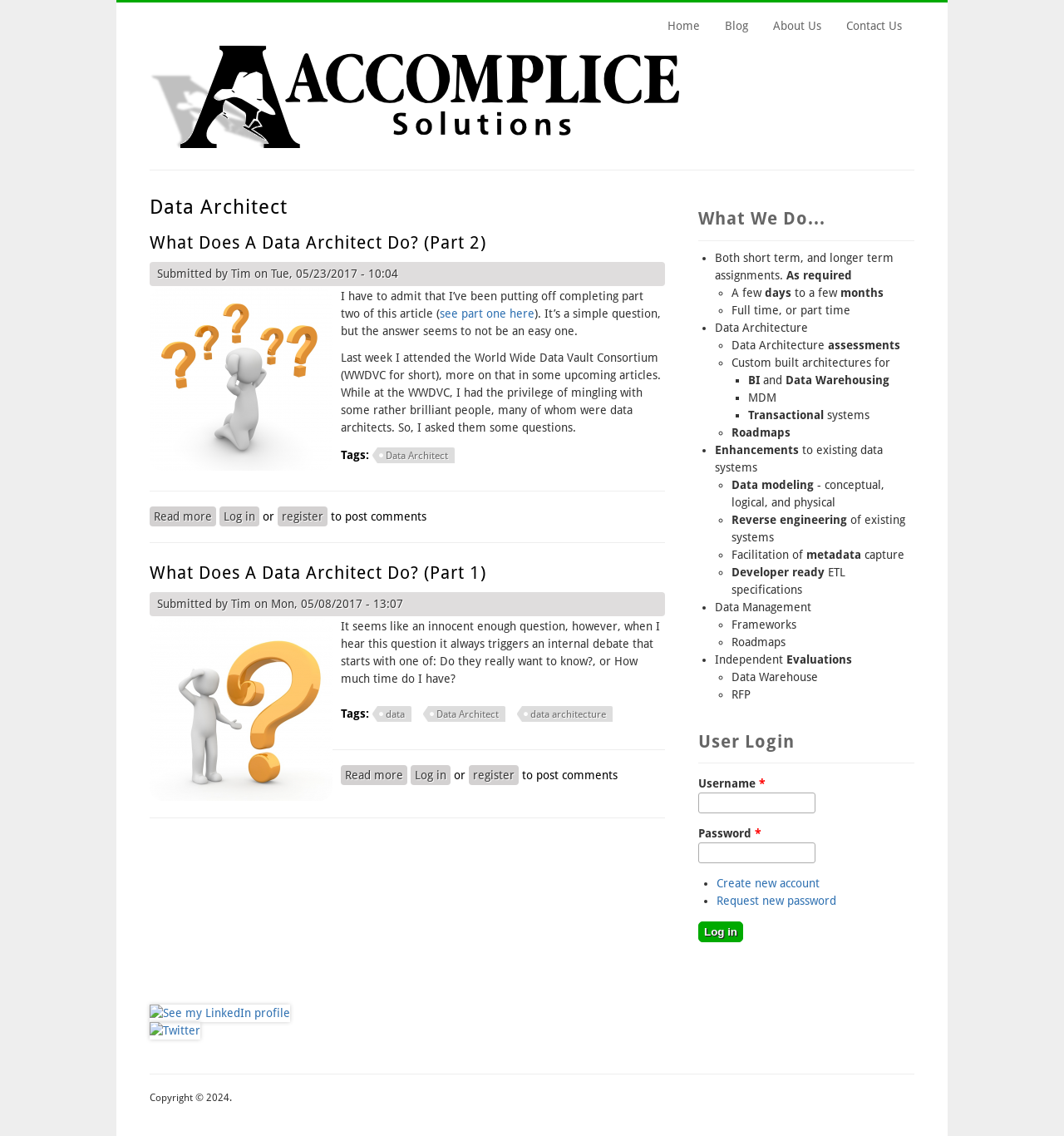Given the element description alt="See my LinkedIn profile", identify the bounding box coordinates for the UI element on the webpage screenshot. The format should be (top-left x, top-left y, bottom-right x, bottom-right y), with values between 0 and 1.

[0.141, 0.886, 0.273, 0.898]